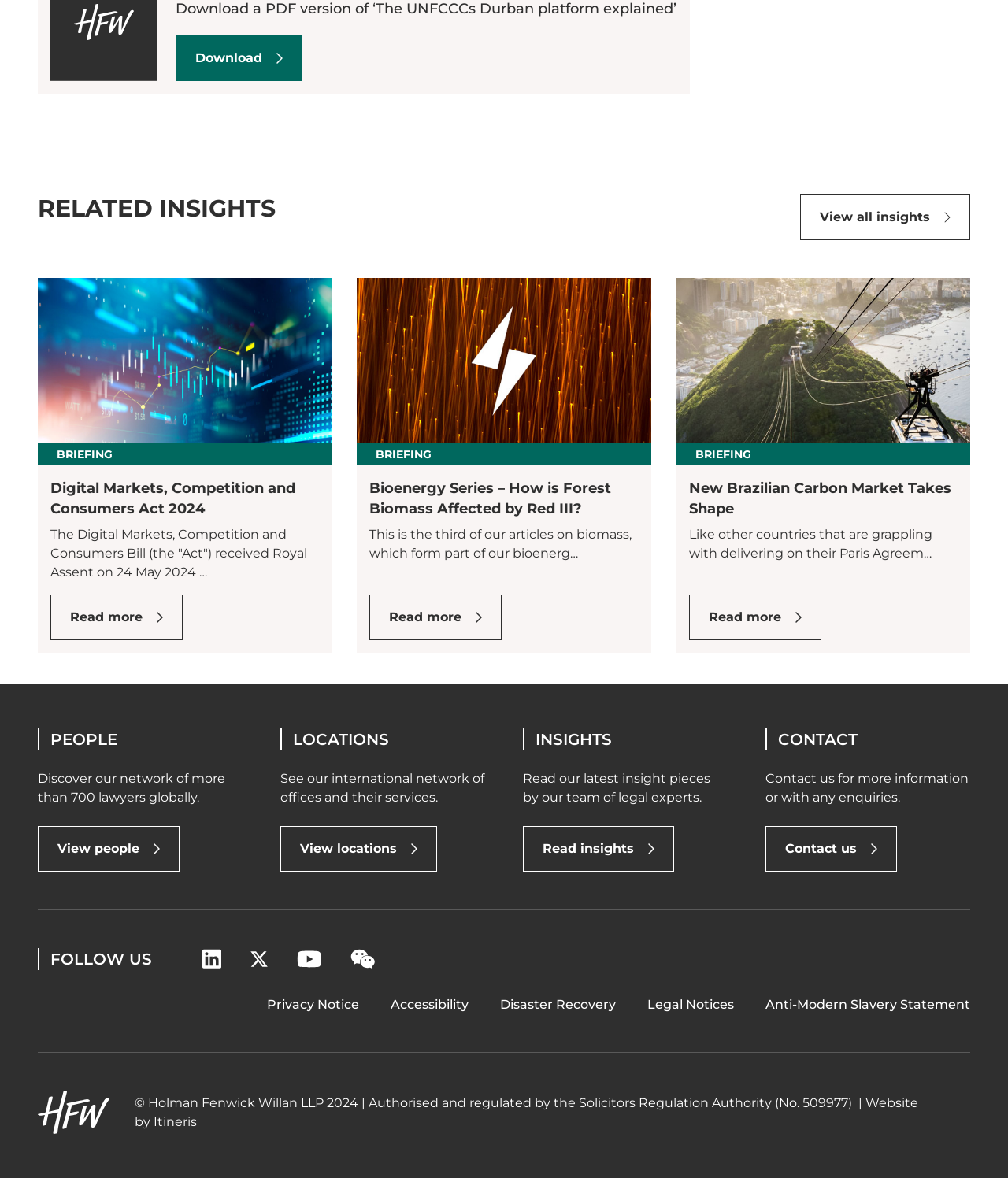Bounding box coordinates are given in the format (top-left x, top-left y, bottom-right x, bottom-right y). All values should be floating point numbers between 0 and 1. Provide the bounding box coordinate for the UI element described as: Disaster Recovery

[0.496, 0.845, 0.611, 0.861]